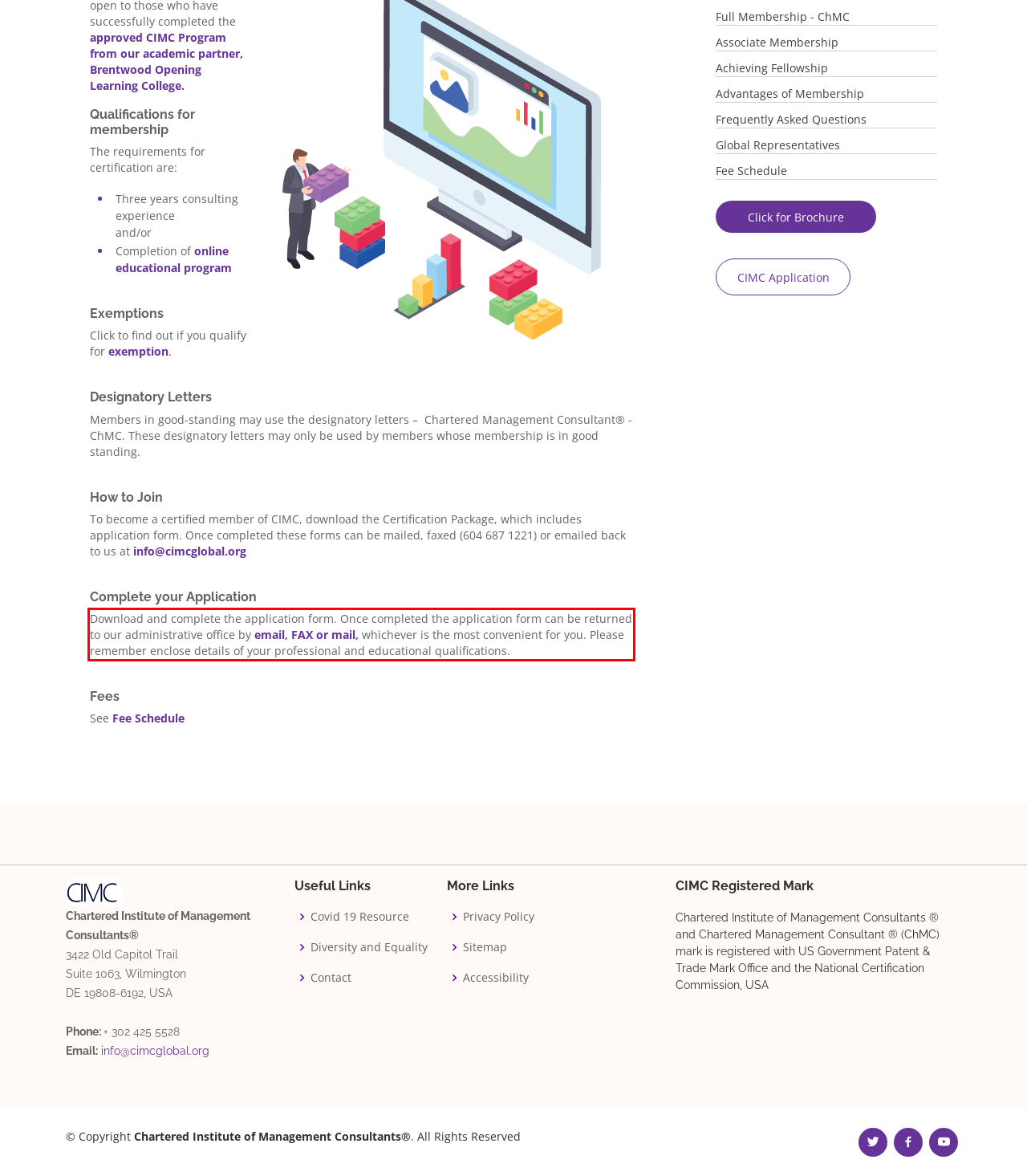You have a webpage screenshot with a red rectangle surrounding a UI element. Extract the text content from within this red bounding box.

Download and complete the application form. Once completed the application form can be returned to our administrative office by email, FAX or mail, whichever is the most convenient for you. Please remember enclose details of your professional and educational qualifications.